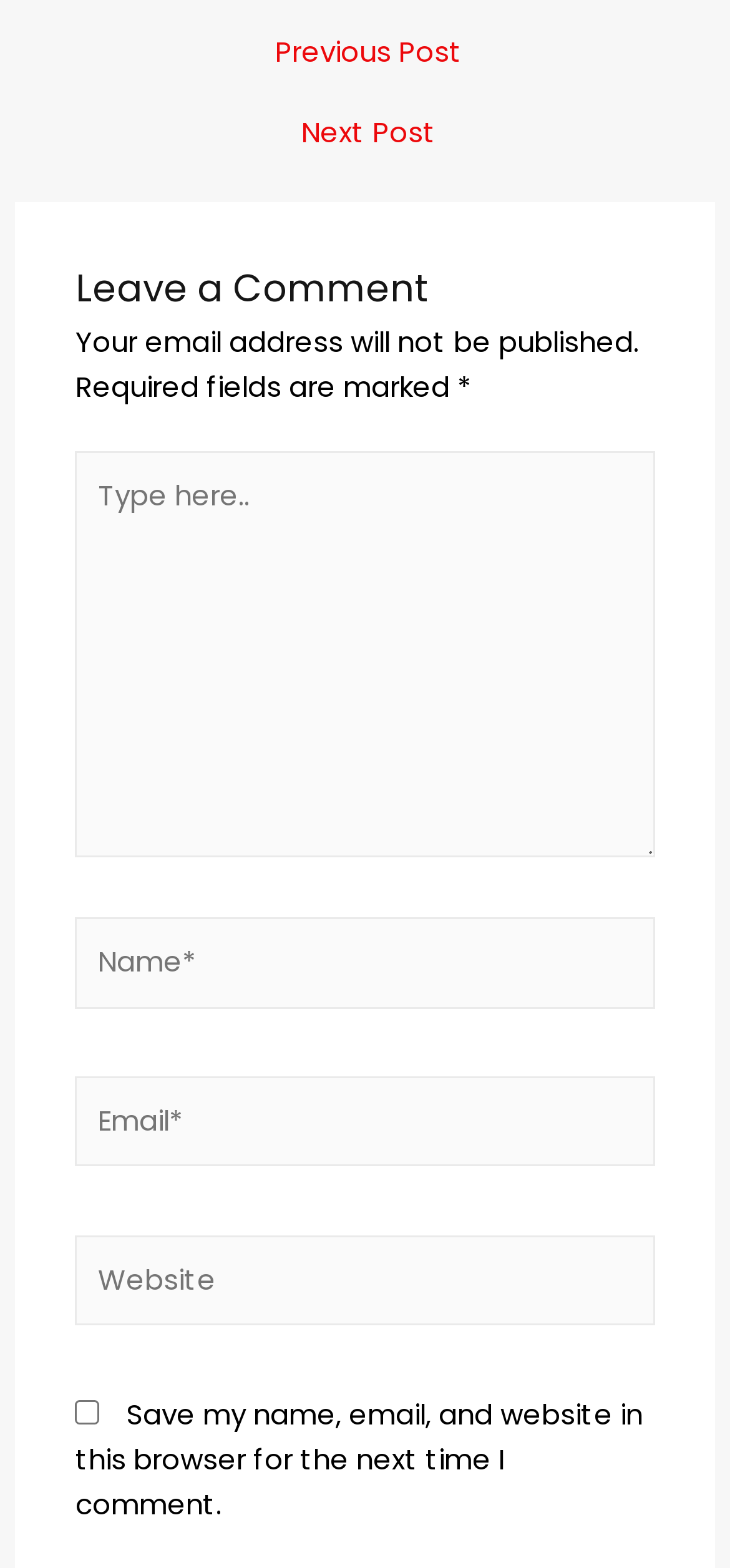Please determine the bounding box coordinates for the UI element described as: "Next Post →".

[0.026, 0.071, 0.984, 0.099]